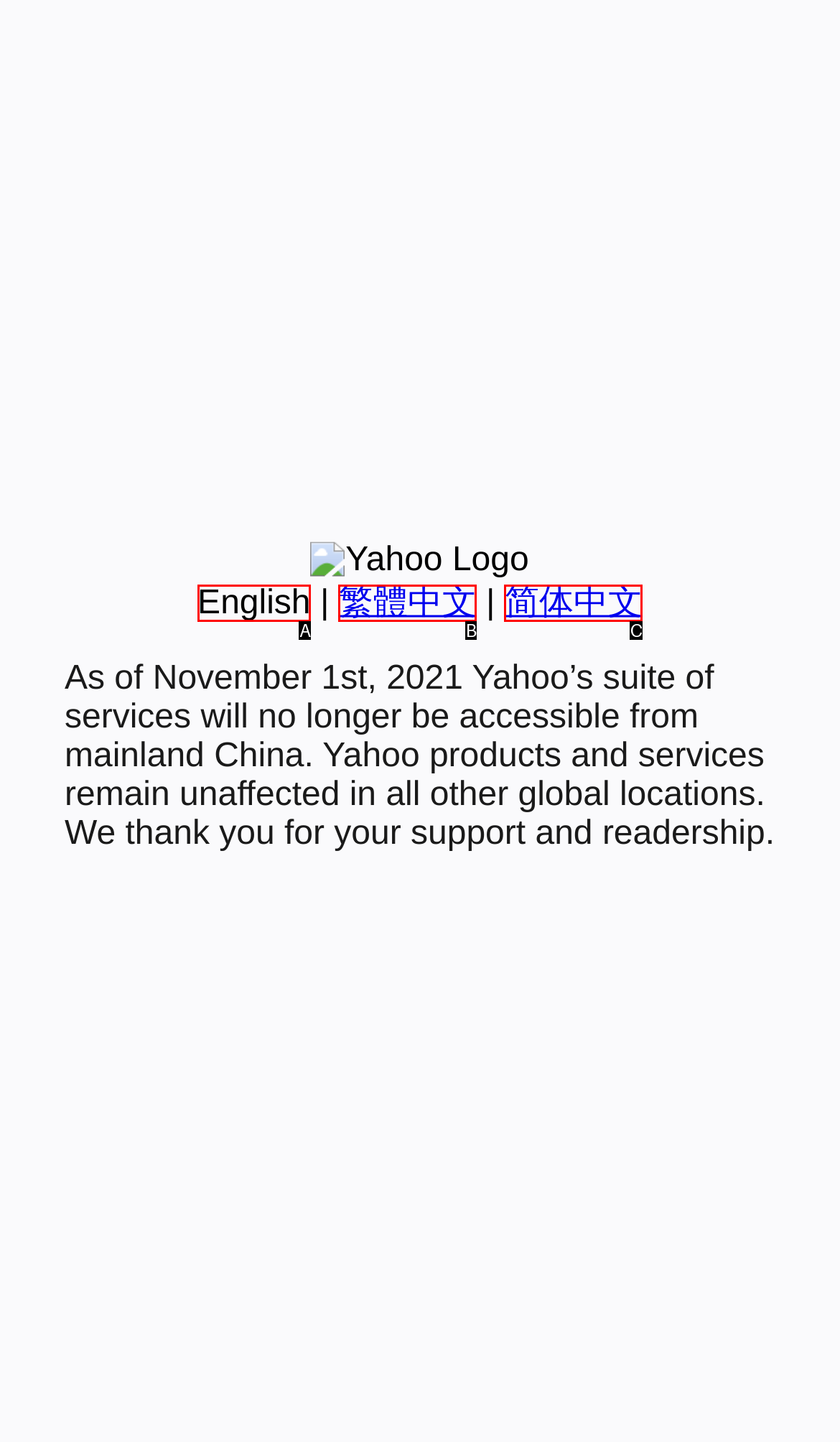Find the HTML element that matches the description: English. Answer using the letter of the best match from the available choices.

A